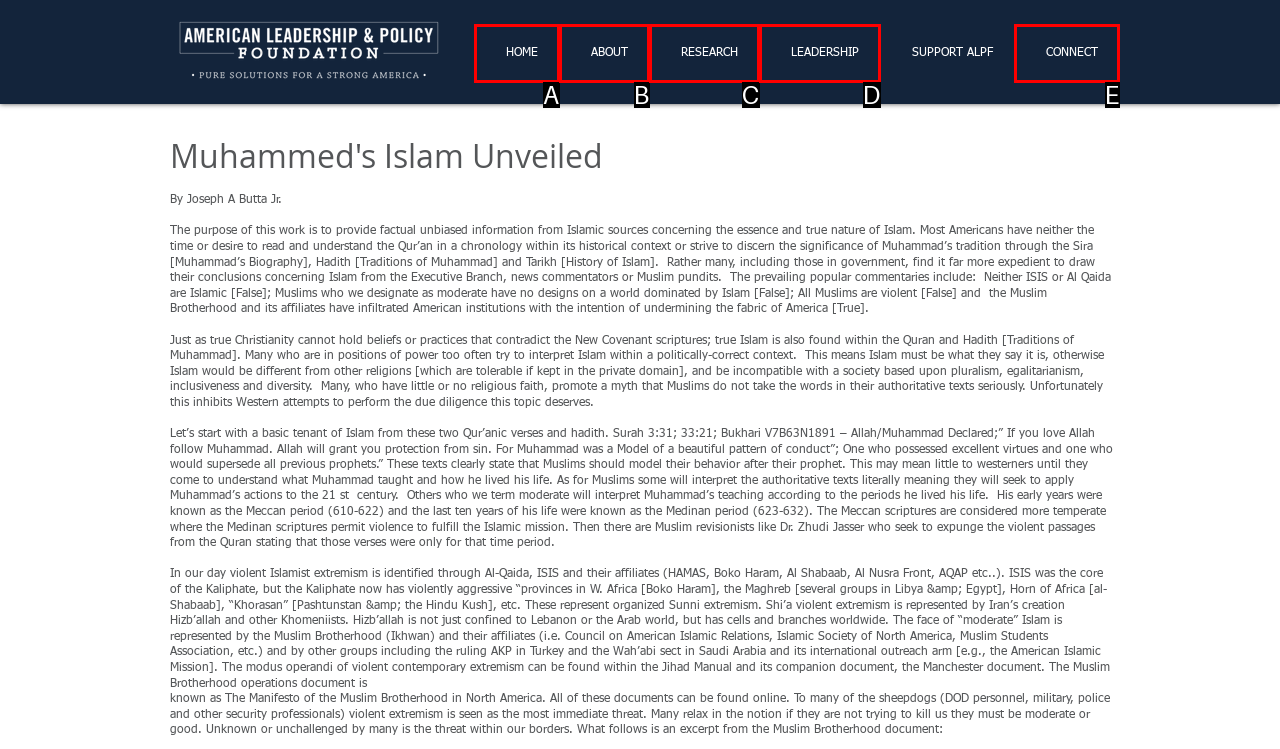From the description: CONNECT, identify the option that best matches and reply with the letter of that option directly.

E